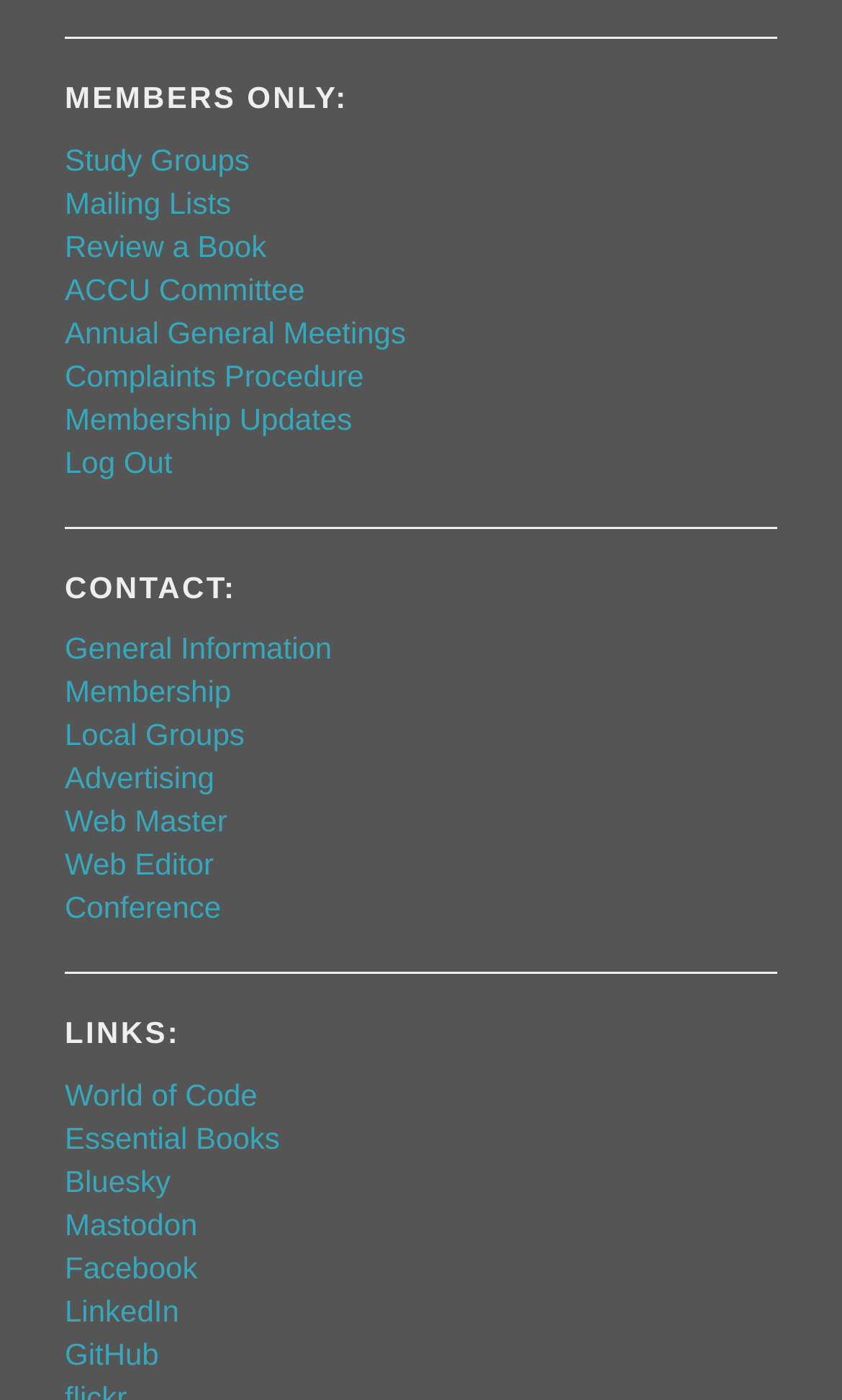Extract the bounding box coordinates for the UI element described as: "World of Code".

[0.077, 0.769, 0.306, 0.794]